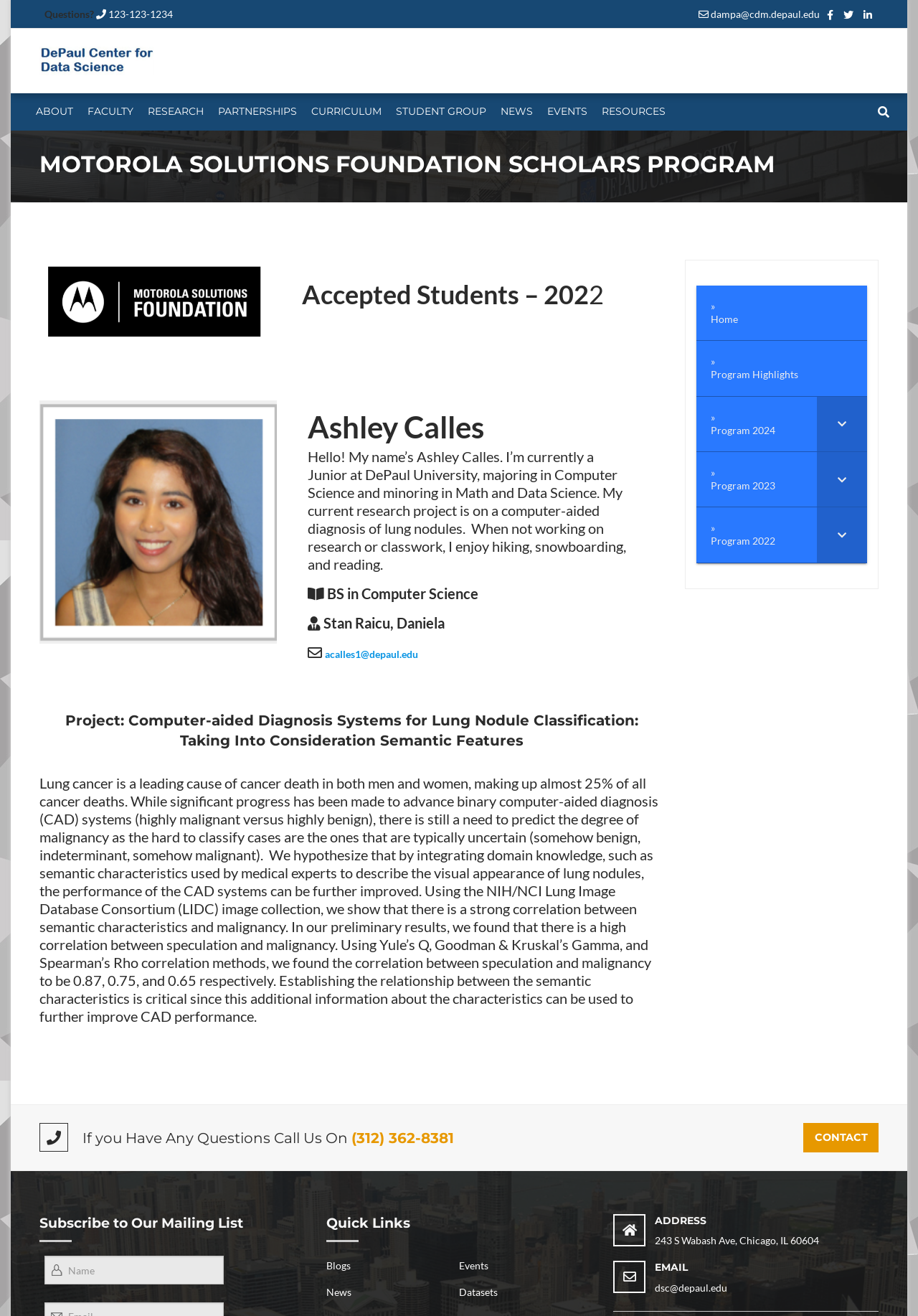Give a short answer using one word or phrase for the question:
What is the address of DePaul Center for Data Science?

243 S Wabash Ave, Chicago, IL 60604